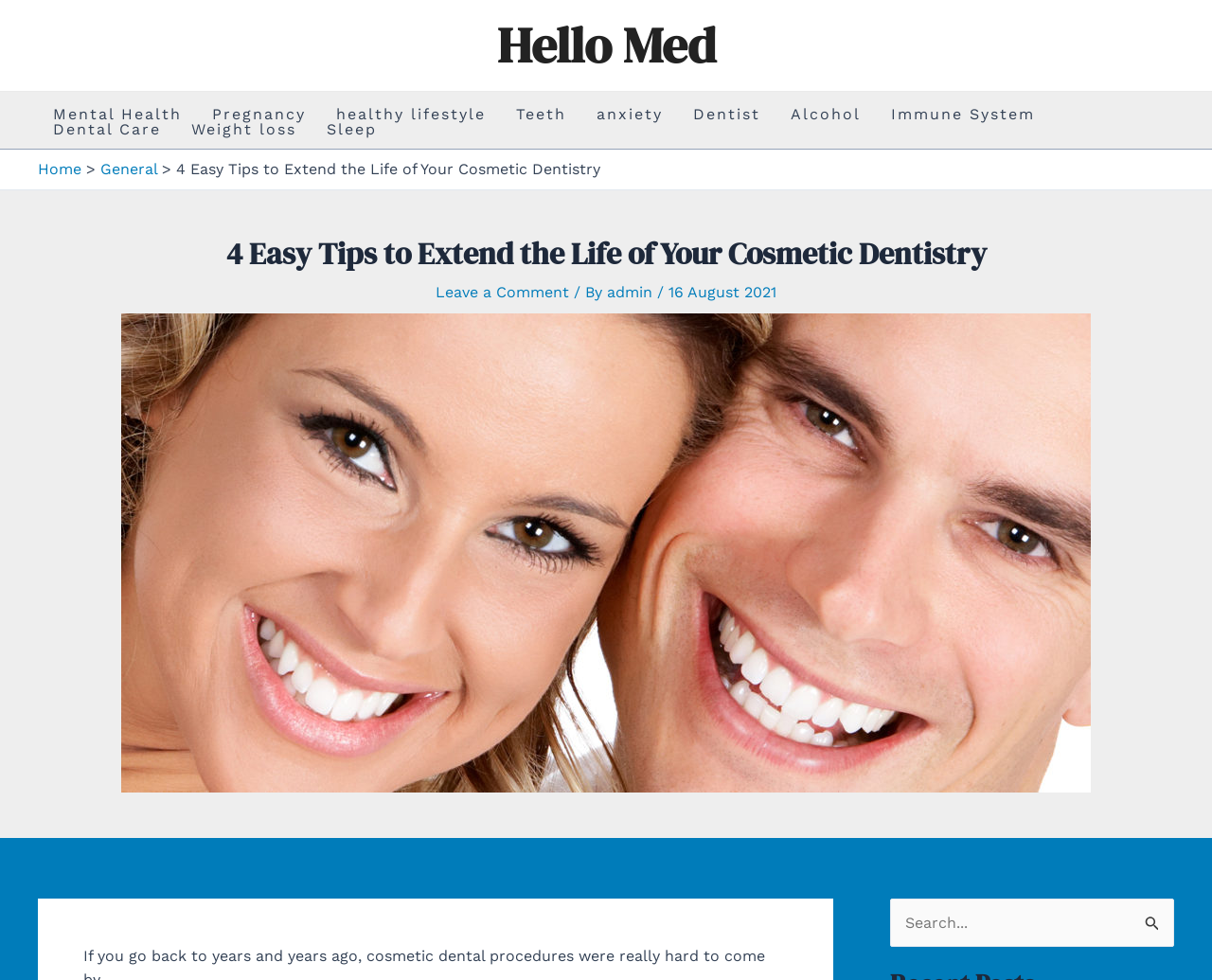Please give a succinct answer using a single word or phrase:
How many links are in the site navigation?

12